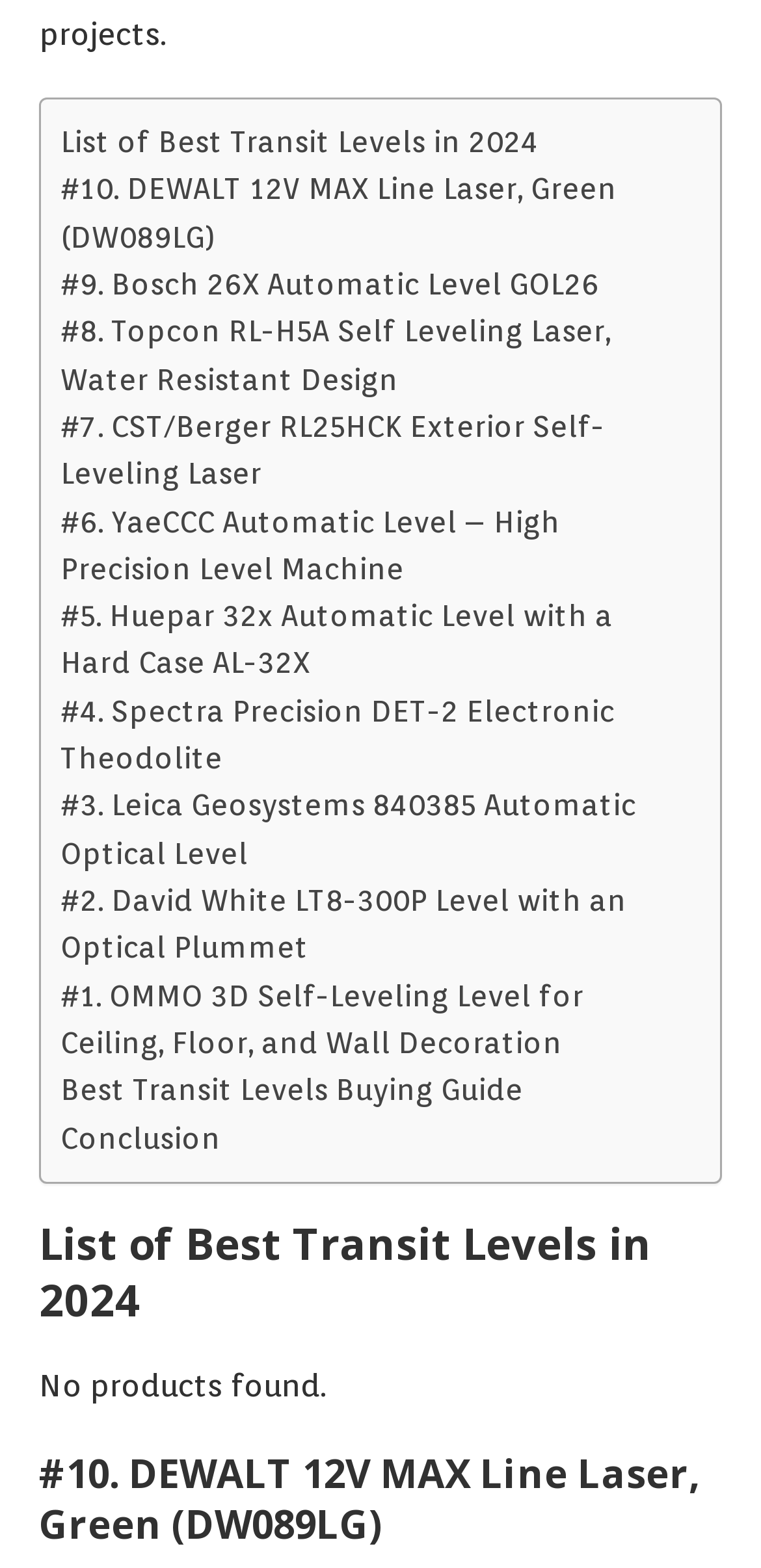Please provide the bounding box coordinates for the UI element as described: "Best Transit Levels Buying Guide". The coordinates must be four floats between 0 and 1, represented as [left, top, right, bottom].

[0.079, 0.681, 0.687, 0.711]